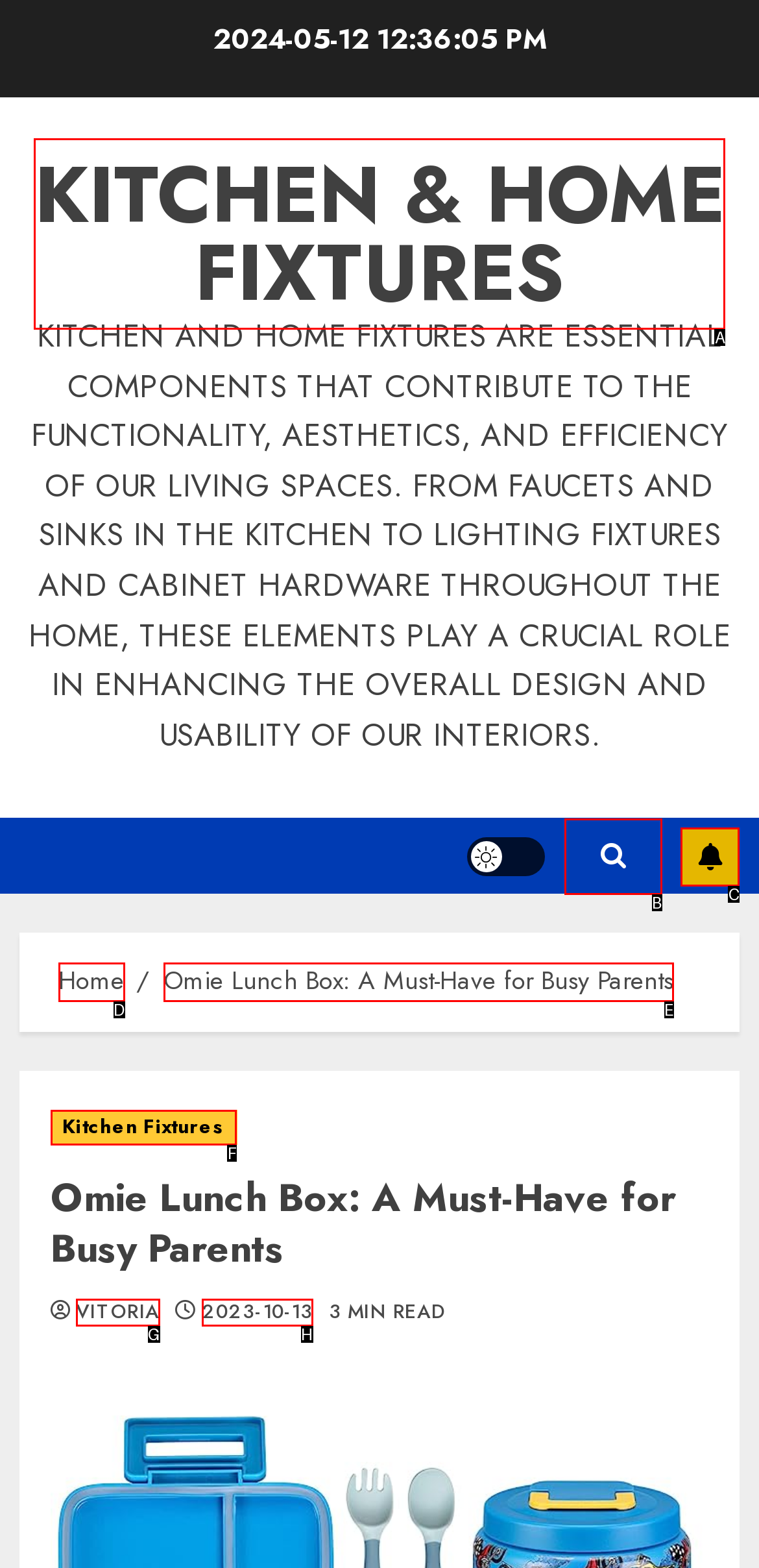Select the letter of the option that should be clicked to achieve the specified task: Subscribe by clicking the 'SUBSCRIBE' button. Respond with just the letter.

C